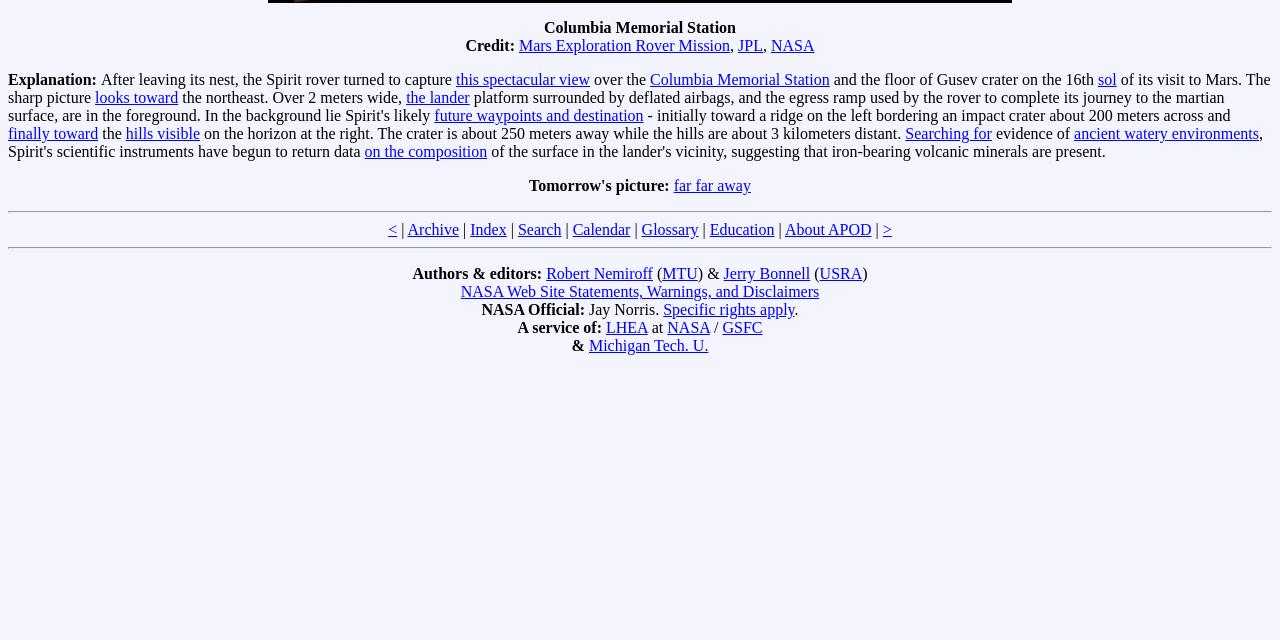Calculate the bounding box coordinates of the UI element given the description: "Archive".

[0.318, 0.346, 0.359, 0.373]